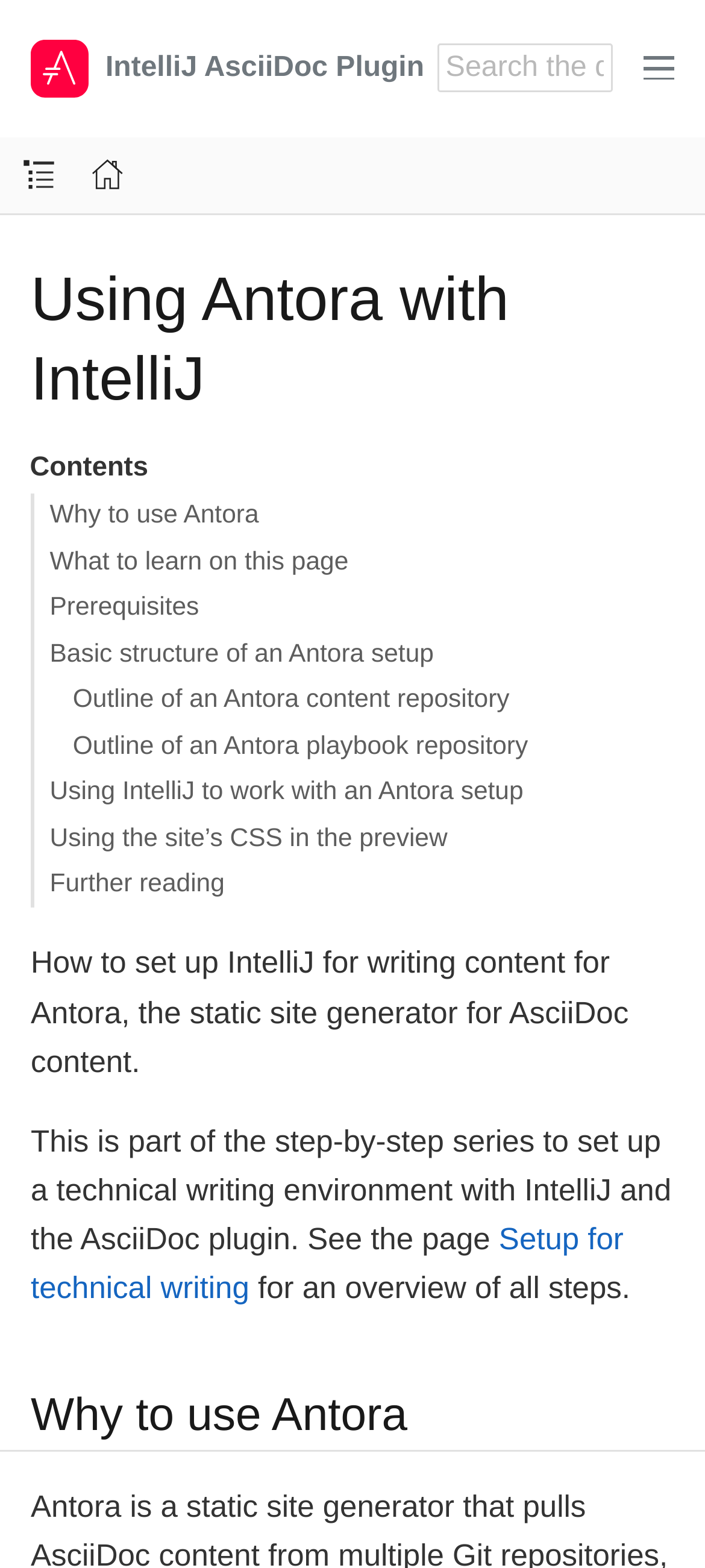Please pinpoint the bounding box coordinates for the region I should click to adhere to this instruction: "Click the link to learn why to use Antora".

[0.044, 0.315, 0.367, 0.344]